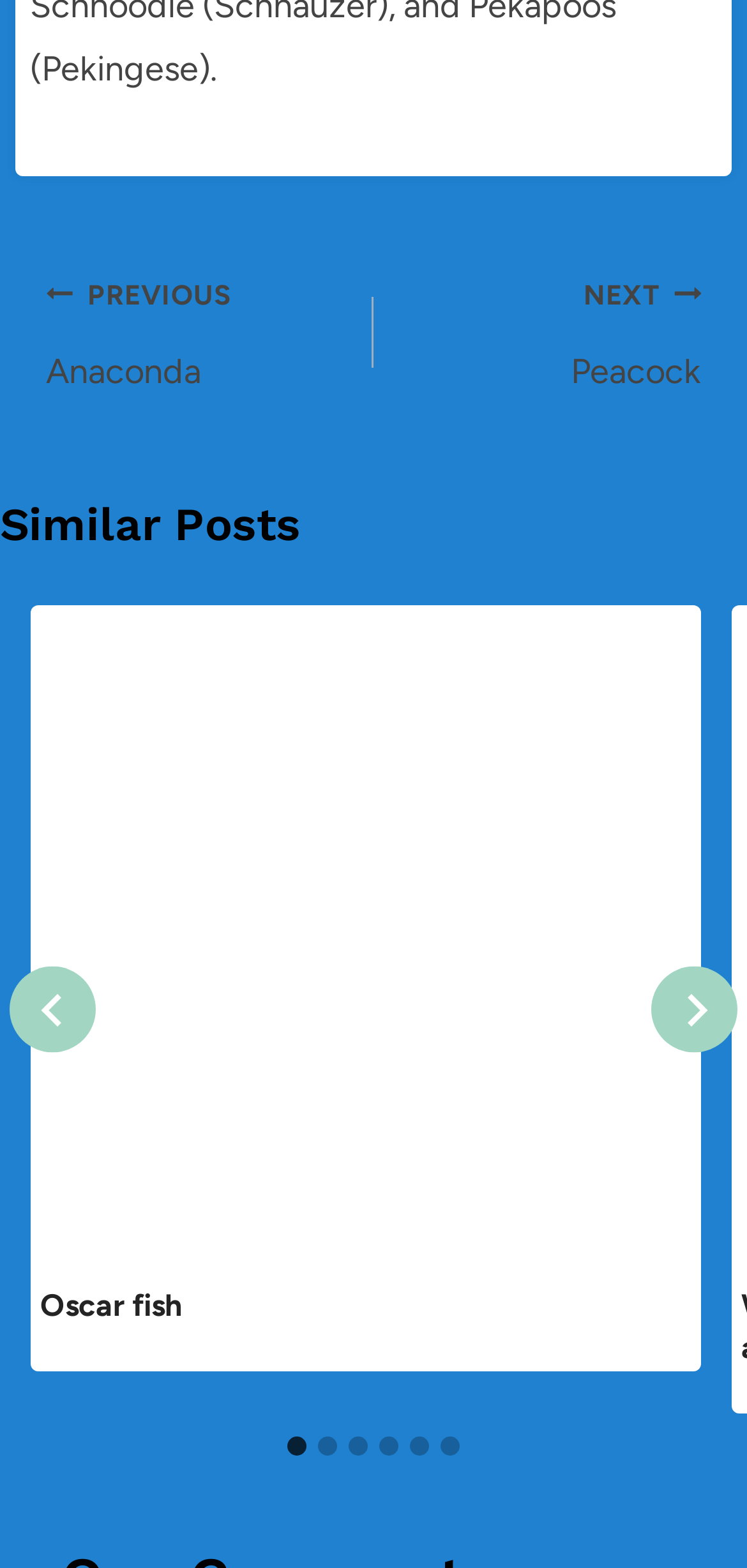Please identify the bounding box coordinates of the area that needs to be clicked to fulfill the following instruction: "Go to next post."

[0.5, 0.167, 0.938, 0.257]